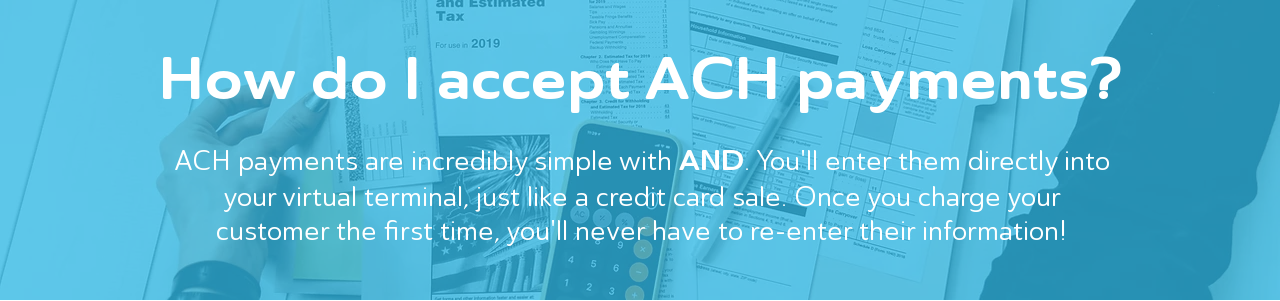Based on the image, provide a detailed and complete answer to the question: 
What is symbolized by the hands interacting with documents and a calculator?

The background of the banner features hands interacting with documents and a calculator, which is a visual representation of financial transactions and calculations, symbolizing the financial processes involved in ACH payment processing.